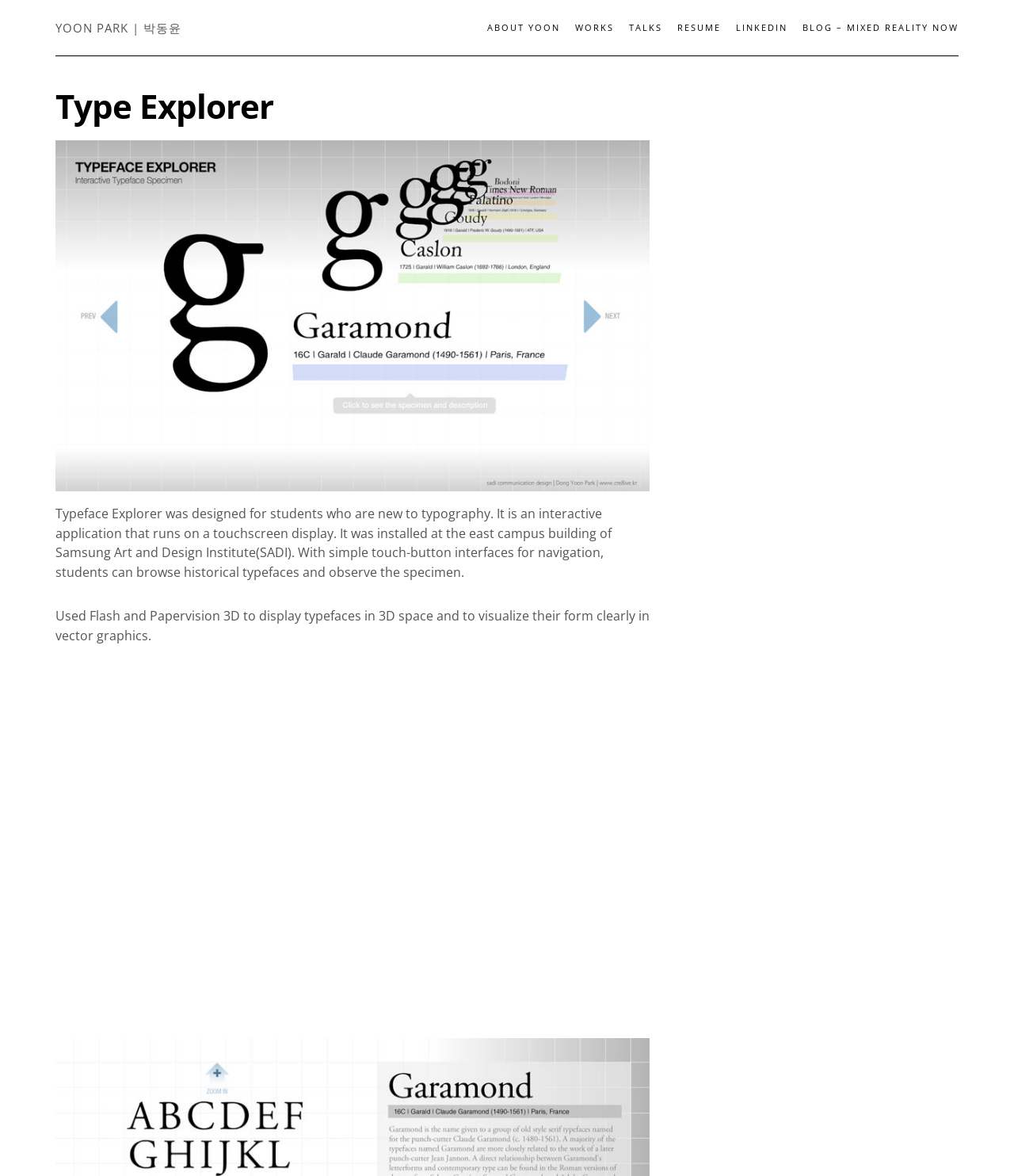What is the name of the interactive application?
Based on the image, answer the question in a detailed manner.

The webpage describes an interactive application called Typeface Explorer, which was designed for students who are new to typography and runs on a touchscreen display.